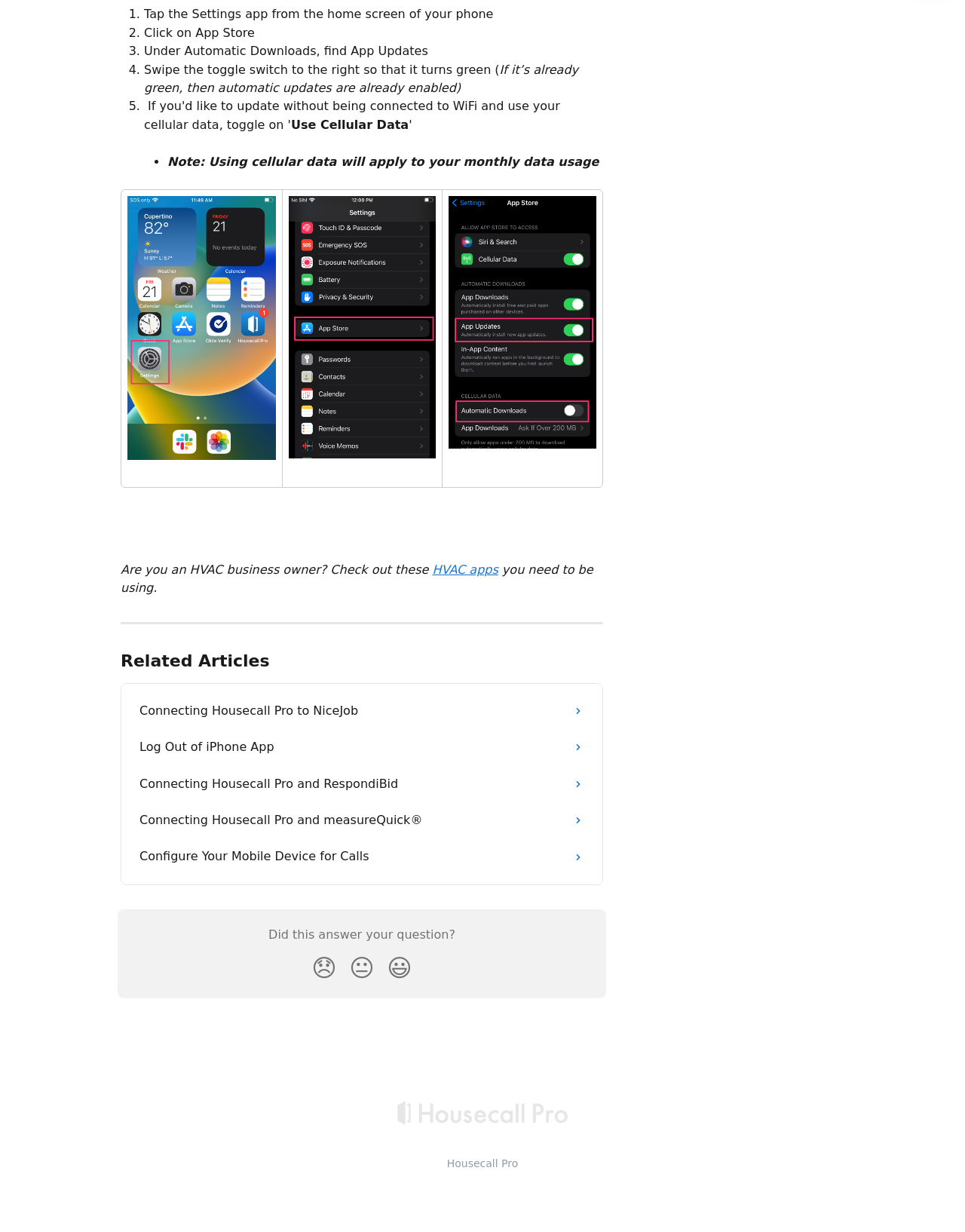What is the purpose of the instructions?
Provide a well-explained and detailed answer to the question.

The instructions on the webpage provide a step-by-step guide on how to enable automatic app updates on an iPhone. The purpose of these instructions is to help users configure their iPhone settings to allow apps to update automatically.